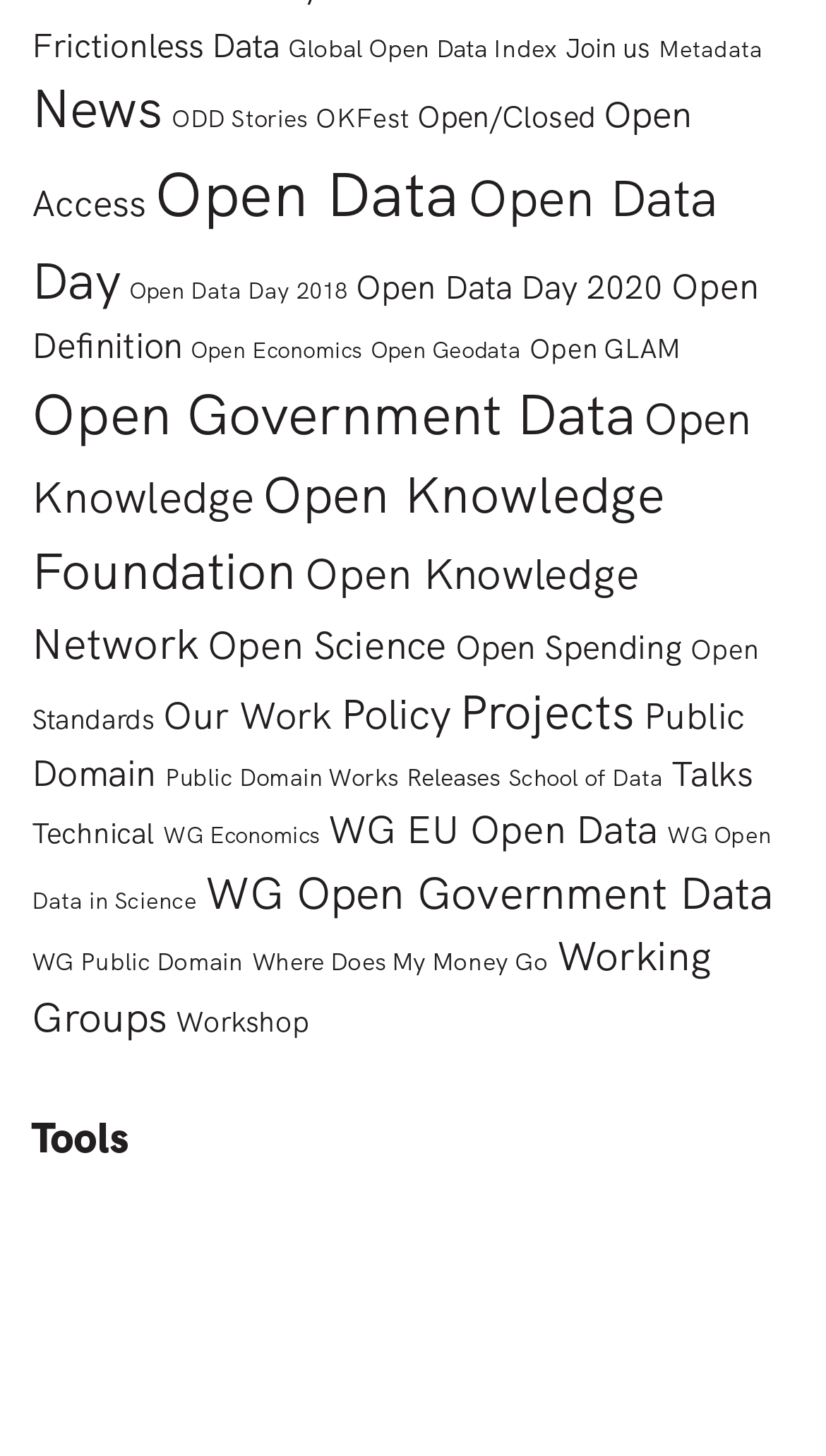How many links have more than 100 items?
Please use the visual content to give a single word or phrase answer.

5